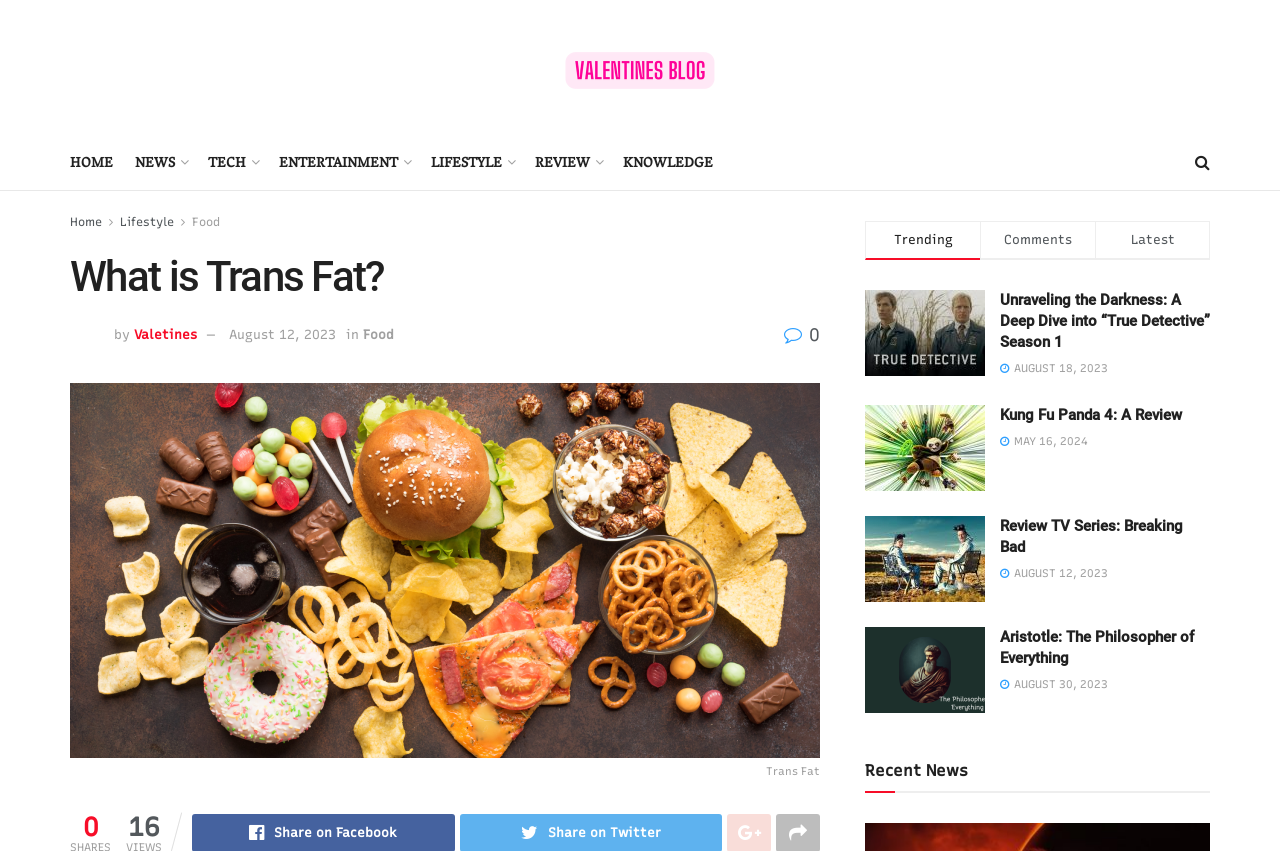Determine the bounding box coordinates for the clickable element required to fulfill the instruction: "Read the 'Unraveling the Darkness: A Deep Dive into “True Detective” Season 1' article". Provide the coordinates as four float numbers between 0 and 1, i.e., [left, top, right, bottom].

[0.676, 0.341, 0.77, 0.442]